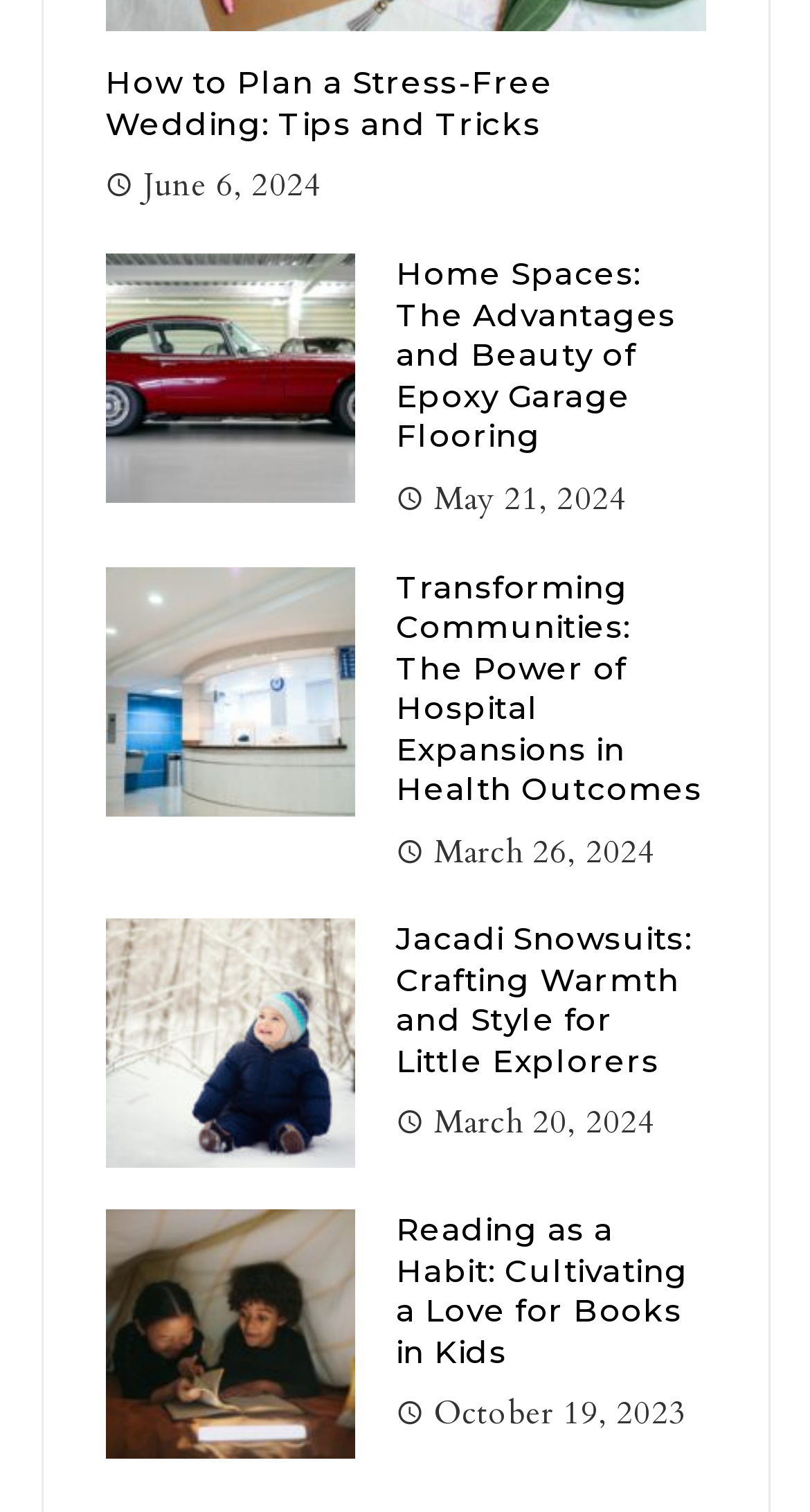Could you highlight the region that needs to be clicked to execute the instruction: "Explore Jacadi snowsuits for kids"?

[0.488, 0.608, 0.854, 0.714]